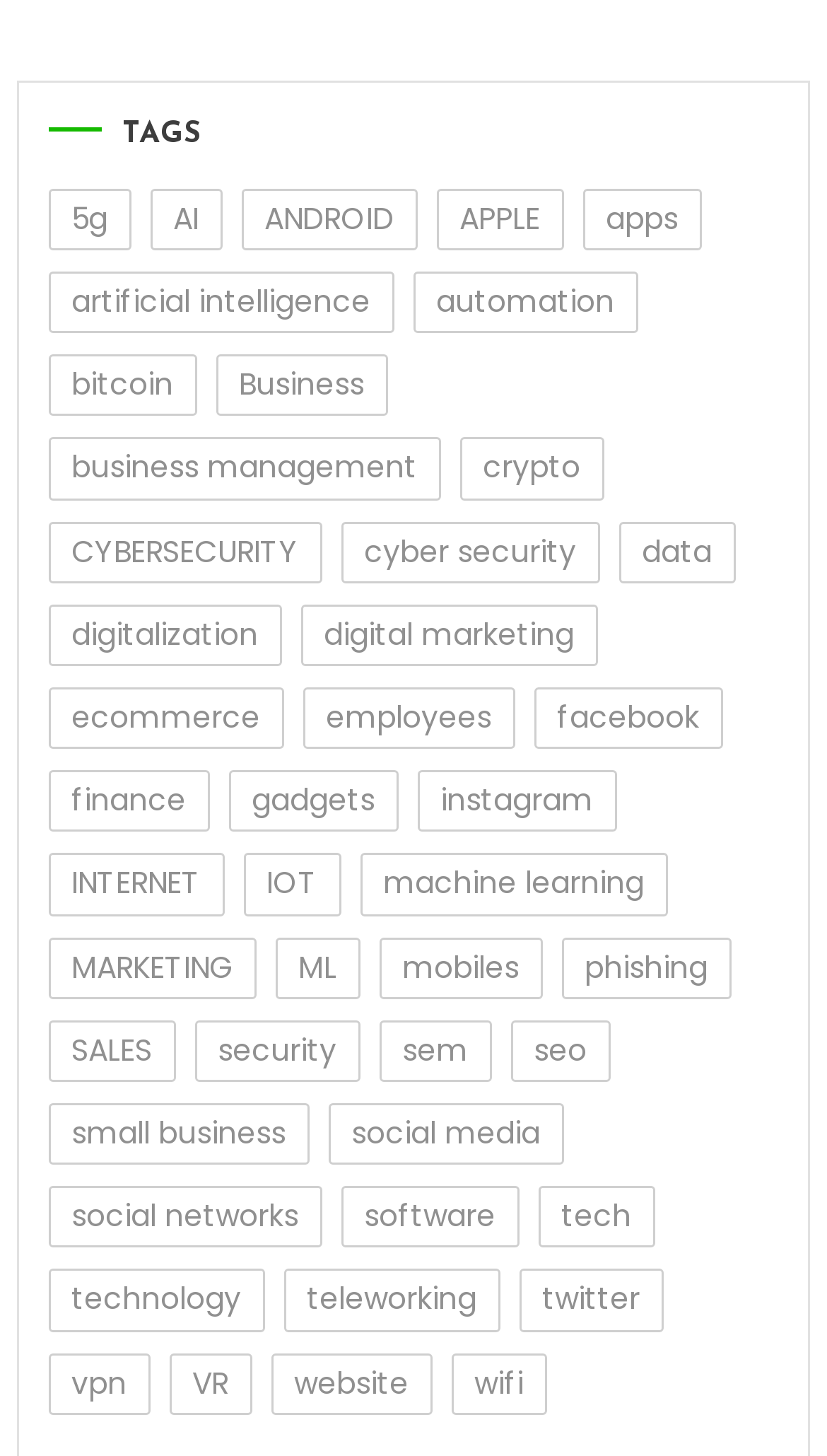How many categories have more than 30 items?
Please respond to the question with a detailed and informative answer.

After reviewing the links, I found five categories that have more than 30 items: 'Business', 'MARKETING', 'facebook', 'gadgets', and 'technology'.